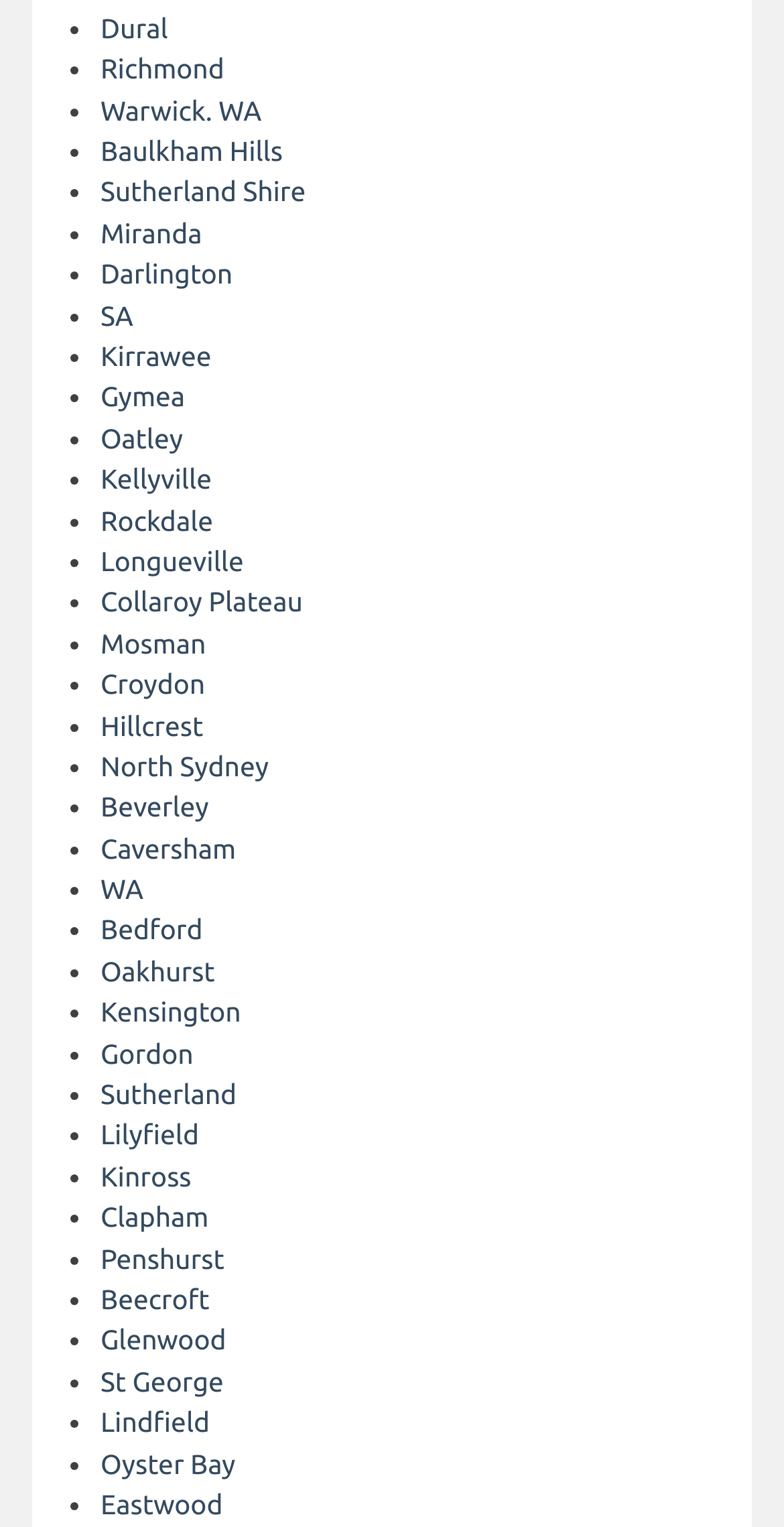How many locations are listed?
Please respond to the question with as much detail as possible.

There are 38 locations listed, each indicated by a link element with a unique text and a corresponding list marker element with a bullet point. The locations are listed in a vertical order, and their bounding box coordinates can be used to determine their relative positions.